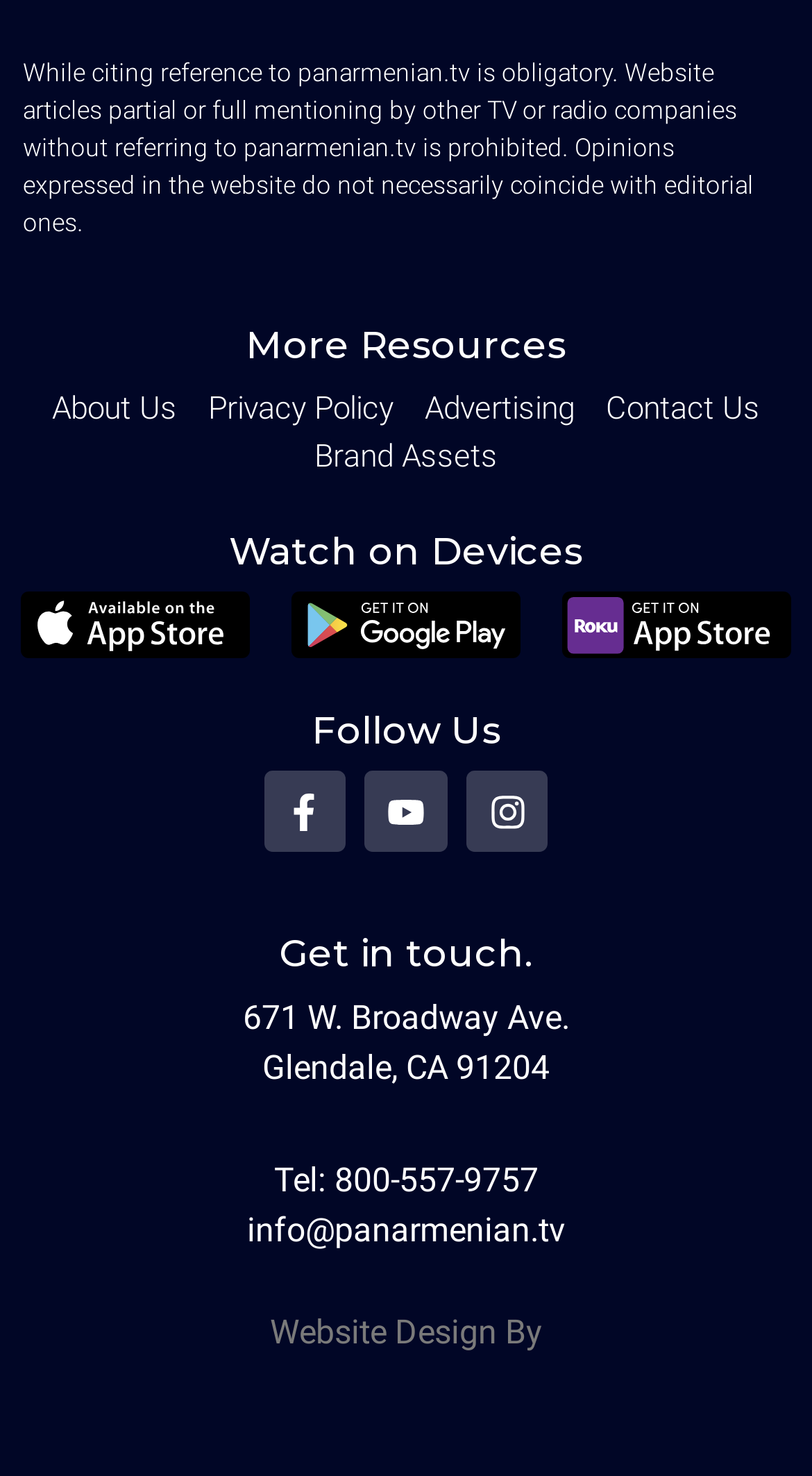Provide the bounding box coordinates of the section that needs to be clicked to accomplish the following instruction: "Follow on Facebook."

[0.325, 0.522, 0.426, 0.578]